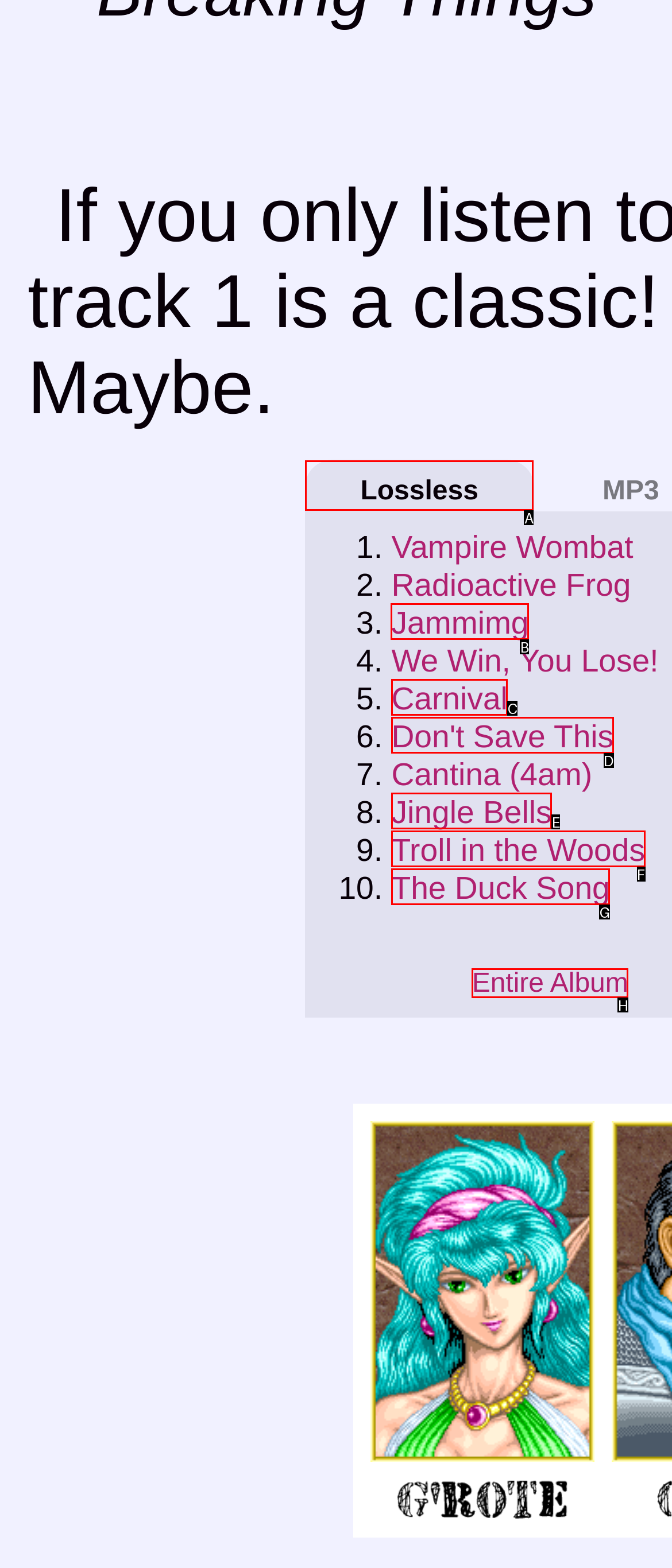Determine the letter of the element to click to accomplish this task: Go to Jammimg. Respond with the letter.

B